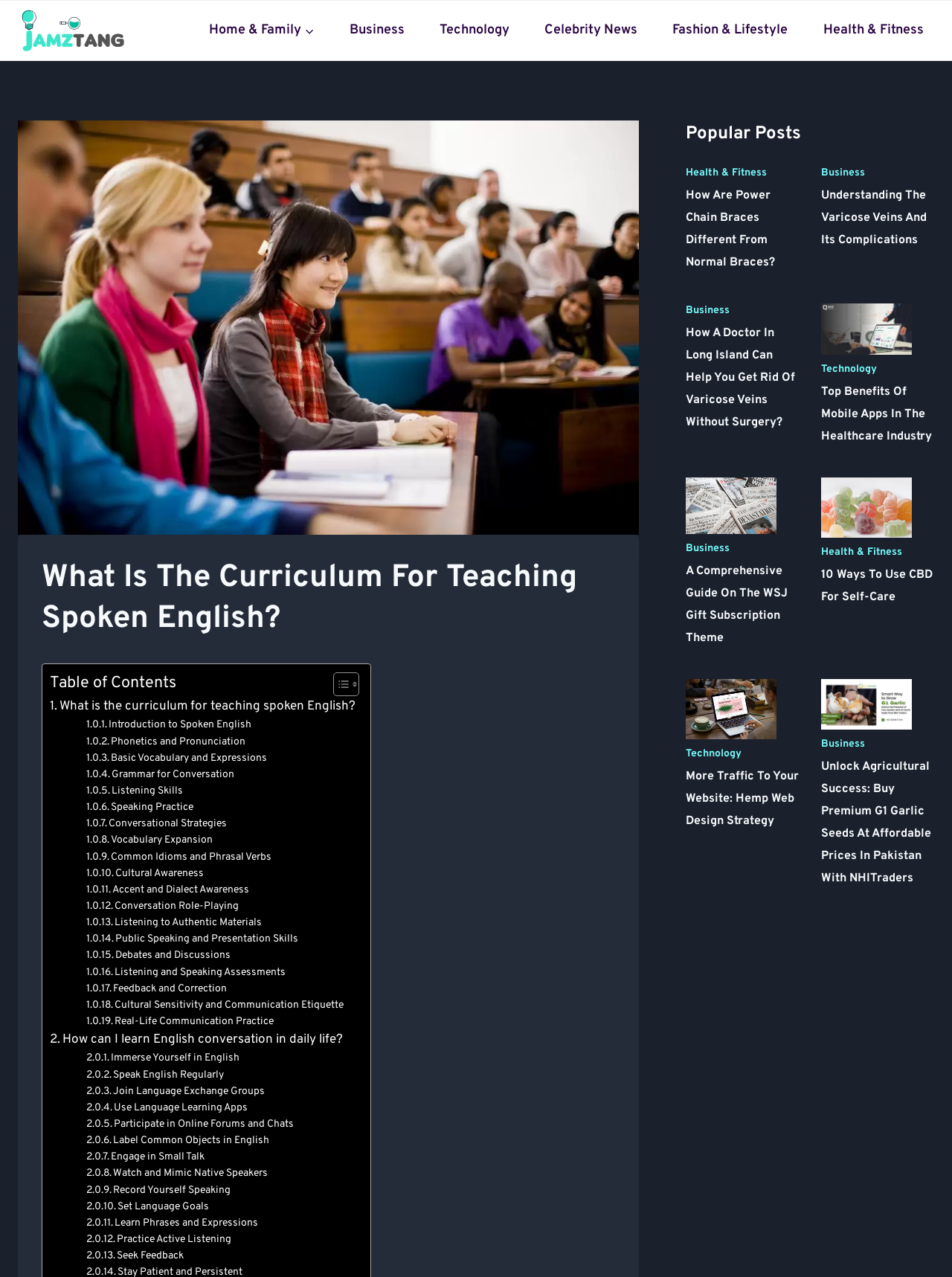How many links are in the primary navigation?
Please give a well-detailed answer to the question.

I counted the number of links in the primary navigation section, which are 'Home & Family', 'Business', 'Technology', 'Celebrity News', 'Fashion & Lifestyle', 'Health & Fitness', and found that there are 7 links in total.